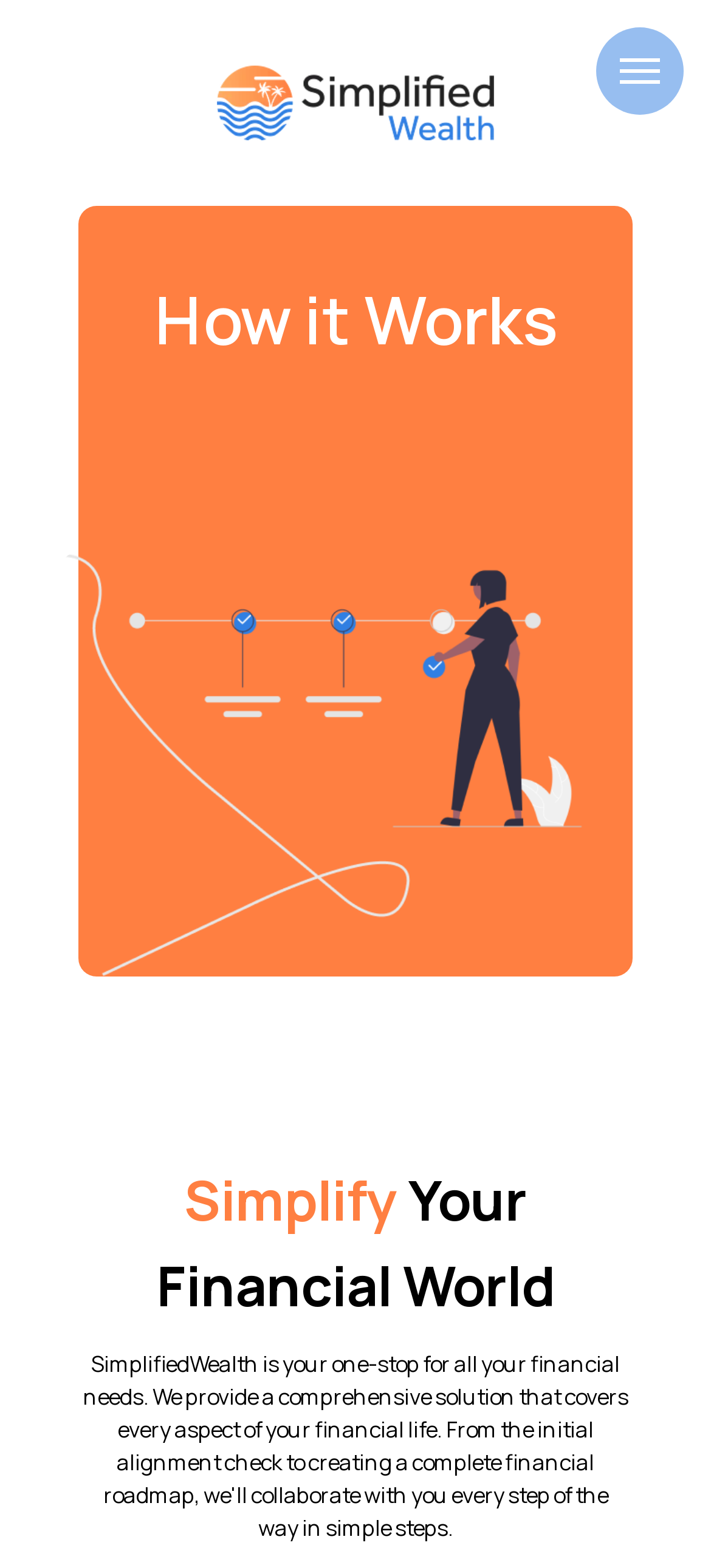Offer a meticulous caption that includes all visible features of the webpage.

The webpage is about "How SimplifiedWealth works". At the top, there is a layout table with a link and an image, taking up about 40% of the screen width and 5% of the screen height. 

Below this, there are three layout tables positioned side by side, each containing an image. The leftmost image takes up about 20% of the screen width and 27% of the screen height, the middle image takes up about 47% of the screen width and 27% of the screen height, and the rightmost image takes up about 73% of the screen width and 27% of the screen height.

Underneath these images, there is a heading that reads "How it Works", taking up about 80% of the screen width and 7% of the screen height. 

Further down, there is another image, taking up about 65% of the screen width and 20% of the screen height. 

Towards the bottom of the page, there is a heading that reads "Simplify Your Financial World", taking up about 77% of the screen width and 11% of the screen height. 

Below this heading, there is an empty layout table, and at the very bottom, there is a button positioned at the top right corner of the screen, taking up about 6% of the screen width and 2% of the screen height.